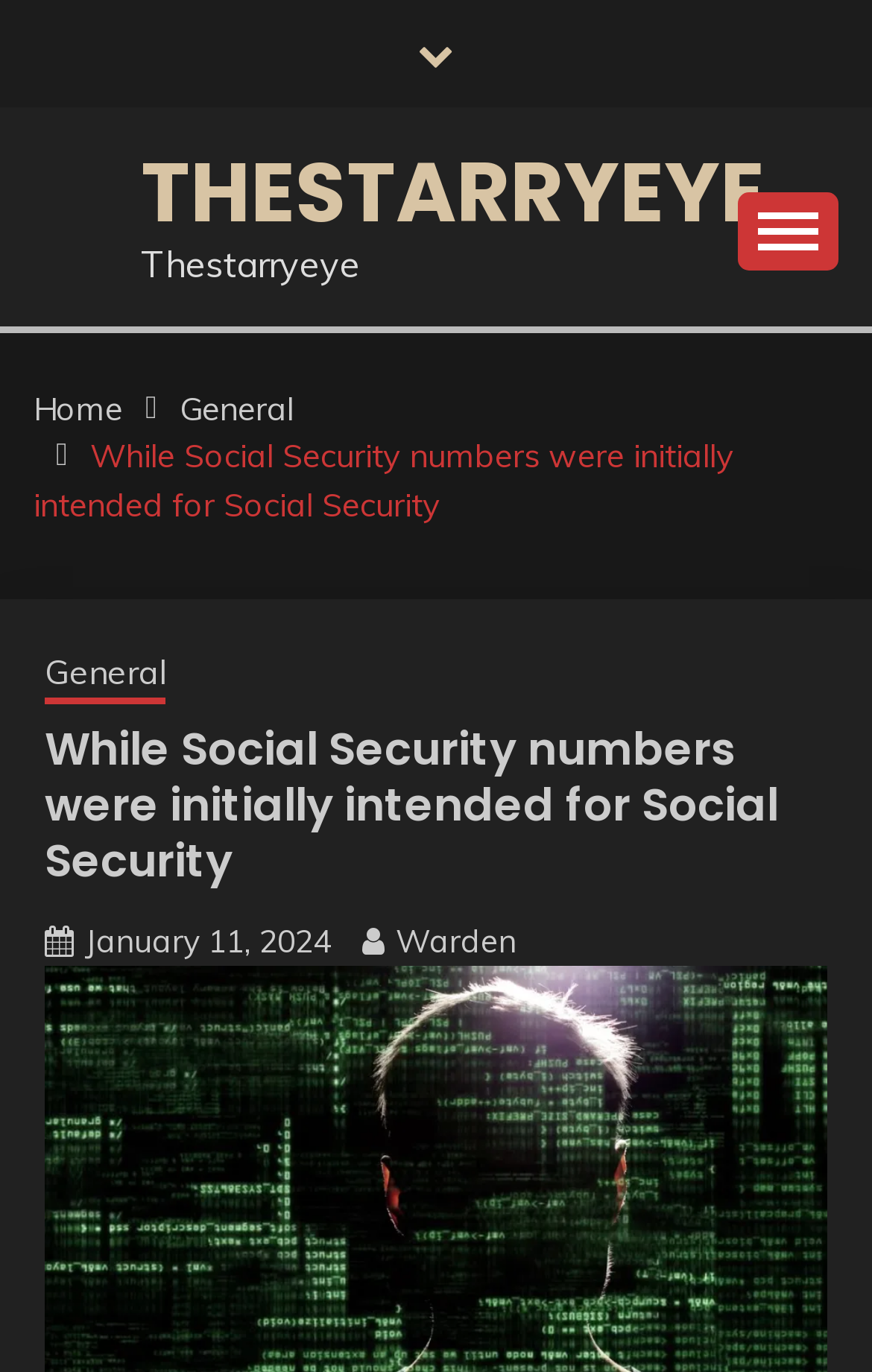Can you specify the bounding box coordinates of the area that needs to be clicked to fulfill the following instruction: "read the article about social security numbers"?

[0.051, 0.527, 0.949, 0.649]